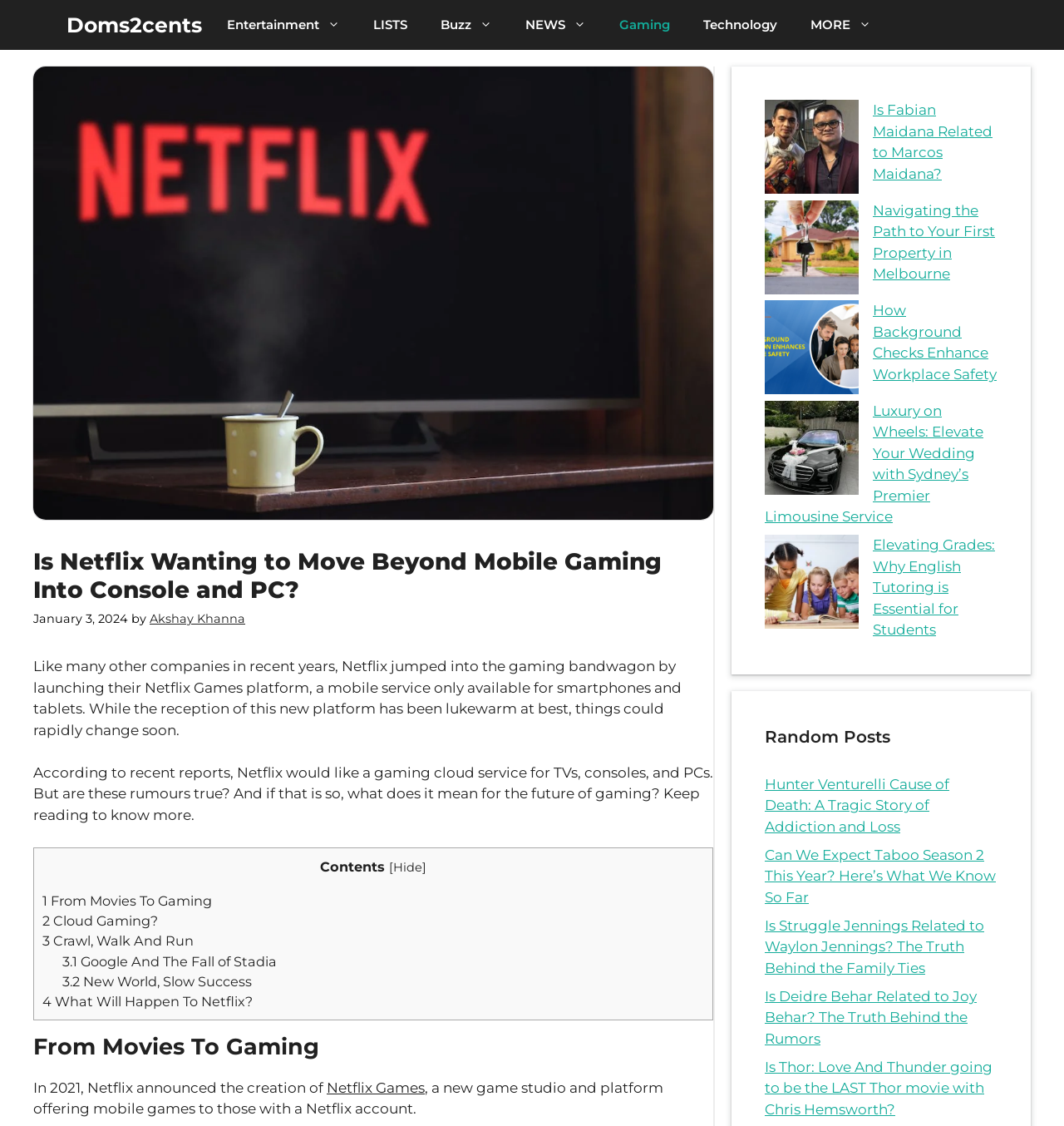Can you pinpoint the bounding box coordinates for the clickable element required for this instruction: "Click on the 'Doms2cents' link"? The coordinates should be four float numbers between 0 and 1, i.e., [left, top, right, bottom].

[0.062, 0.0, 0.19, 0.044]